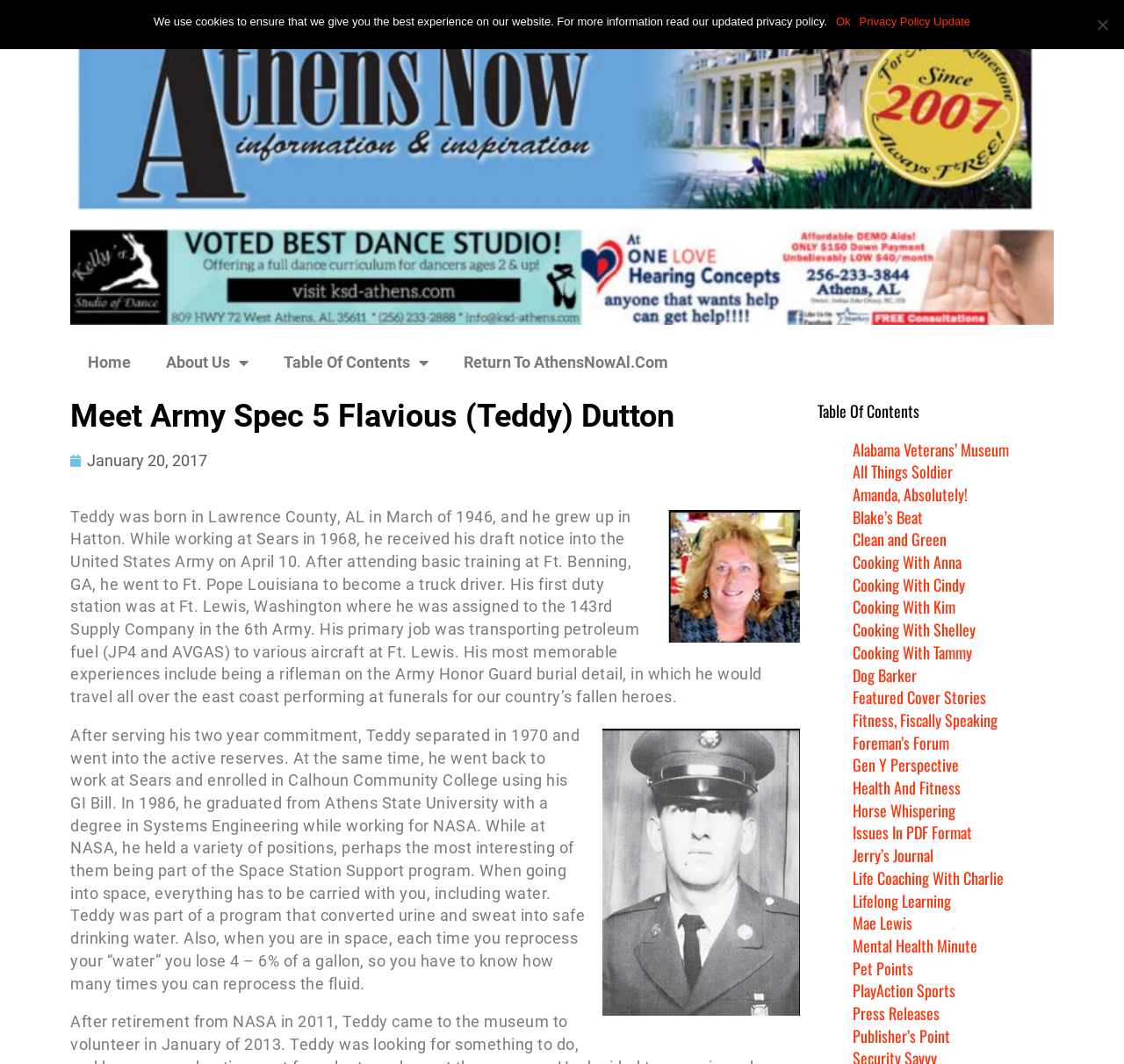Identify the bounding box coordinates of the region I need to click to complete this instruction: "Visit Instagram".

None